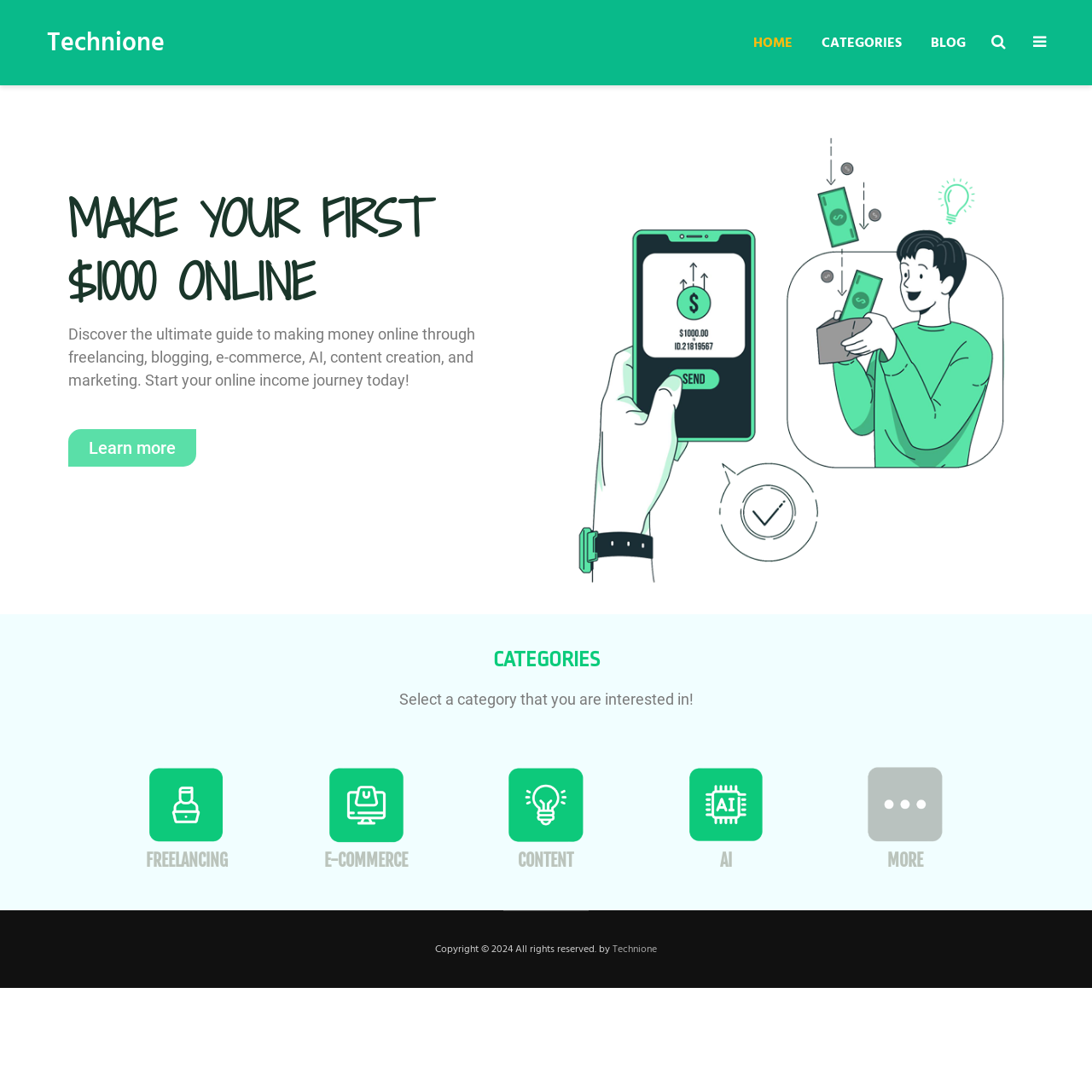Describe every aspect of the webpage in a detailed manner.

The webpage is titled "Technione | Your Guide to Making Money Online" and has a prominent heading that reads "MAKE YOUR FIRST $1000 ONLINE" in the top-left section. Below this heading, there is a brief description that says "Discover the ultimate guide to making money online through freelancing, blogging, e-commerce, AI, content creation, and marketing. Start your online income journey today!" with a "Learn more" link.

On the top-right section, there are three navigation links: "HOME", "CATEGORIES", and "BLOG". 

In the middle of the page, there is a large image of a woman, Mariya, in a vector format. Below the image, there is a heading that says "CATEGORIES" and a brief description that says "Select a category that you are interested in!". 

There are five categories listed below, each with an icon and a heading: "FREELANCING", "E-COMMERCE", "CONTENT", "AI", and "MORE". Each category has a corresponding icon and is positioned in a horizontal row.

At the bottom of the page, there is a copyright notice that reads "Copyright © 2024 All rights reserved. by" followed by a link to "Technione".